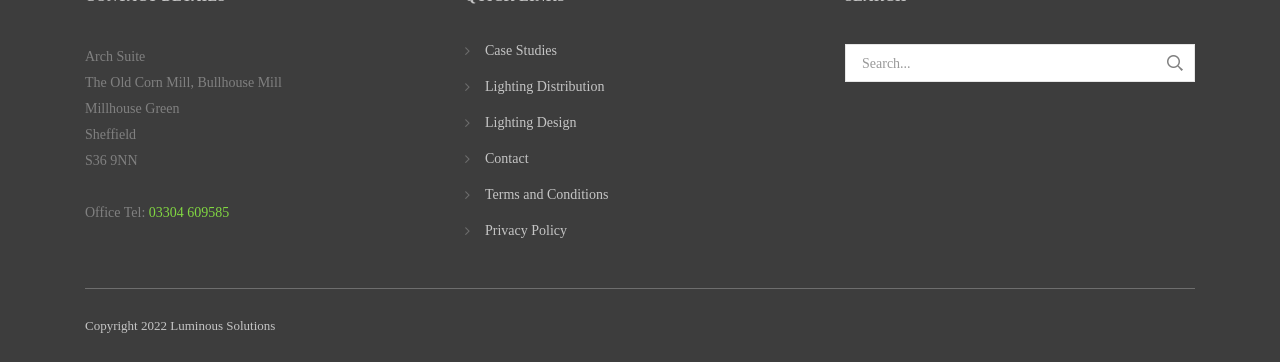What are the main services offered by Luminous Solutions?
Refer to the image and provide a one-word or short phrase answer.

Lighting Distribution, Lighting Design